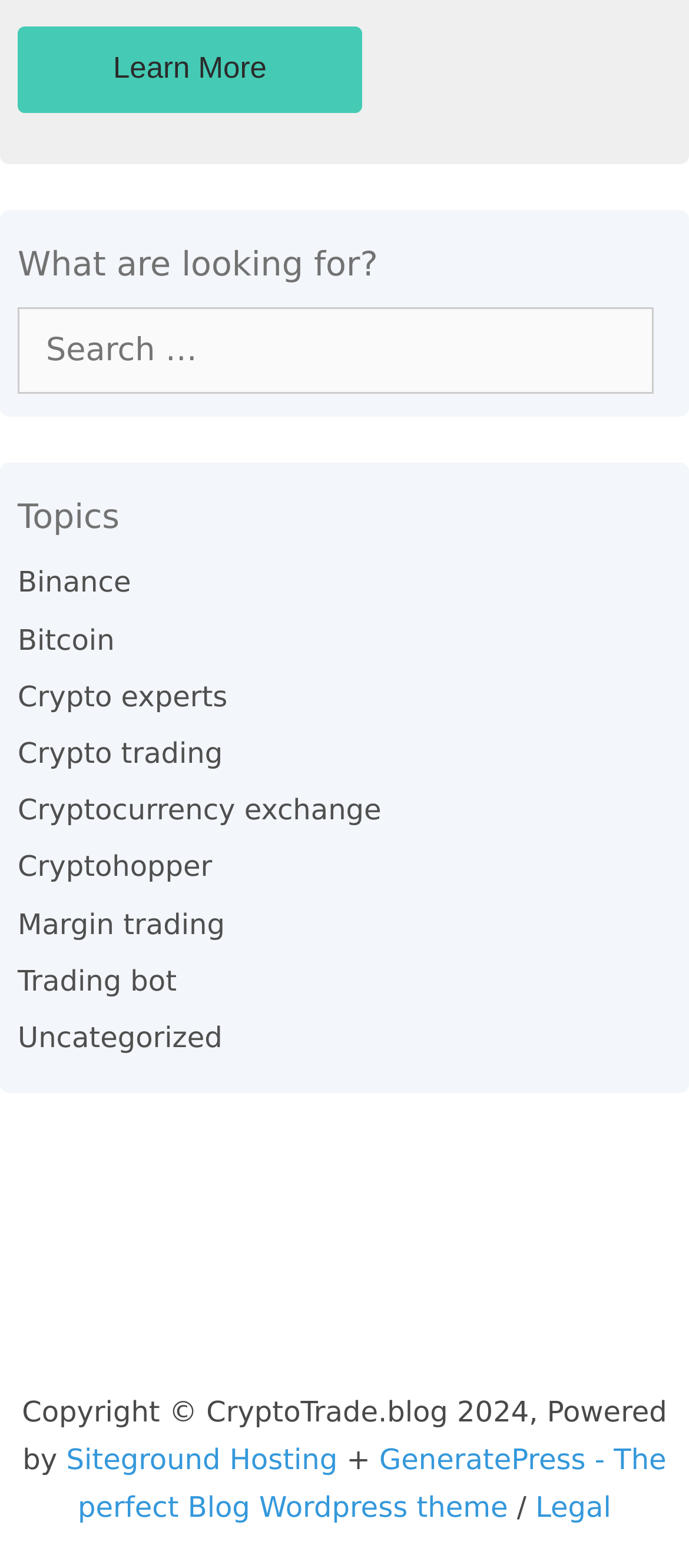Based on the image, give a detailed response to the question: What is the hosting provider of the website?

I found the hosting provider of the website by looking at the bottom of the webpage, where it says 'Powered by Siteground Hosting'. This indicates that the website's hosting provider is Siteground Hosting.